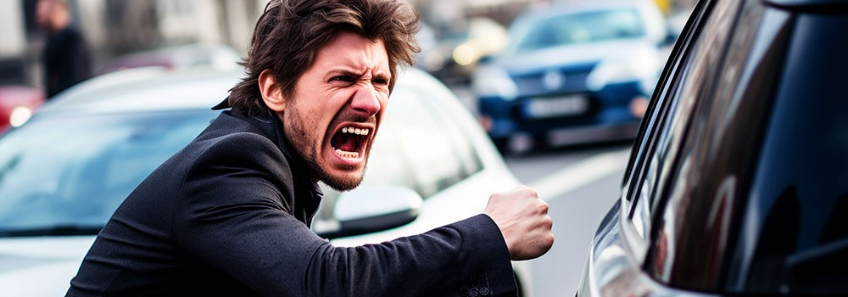Create an extensive caption that includes all significant details of the image.

The image captures a moment of intense emotion as a man in a business suit leans angrily against the window of a car. His expressive face, marked by a wide-open mouth and a furrowed brow, conveys a sense of frustration or rage. The man’s left hand is raised, poised as if he is about to strike the vehicle, emphasizing the intensity of the confrontation. In the background, blurred vehicles and a street scene create a dynamic atmosphere, suggesting a public space where tensions are high. This visual portrayal of anger could resonate with themes related to conflict, aggression, or the psychological impact of stressful situations, reflecting behaviors often discussed in the context of criminal harassment and its implications under the law.